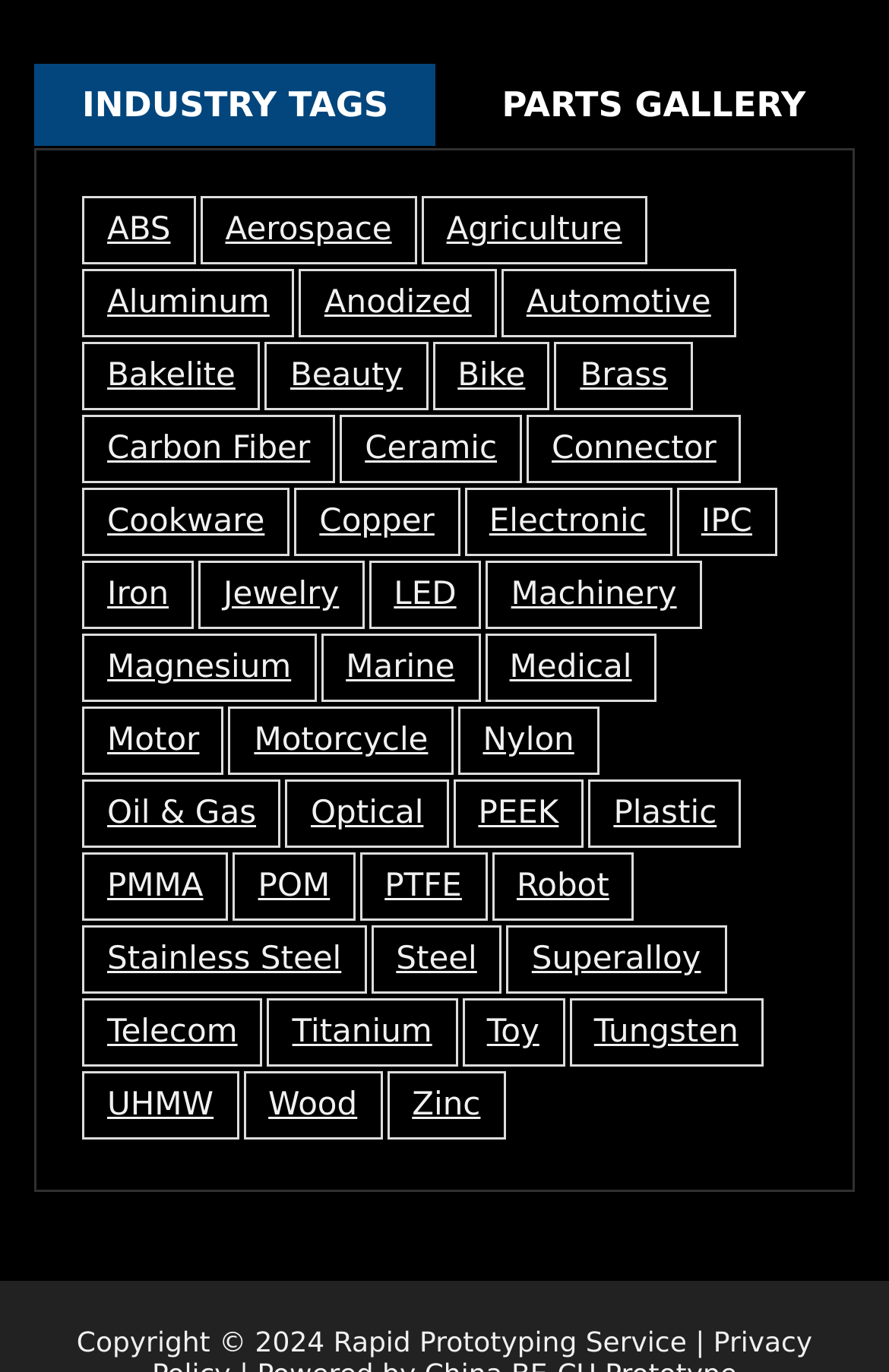Using the given description, provide the bounding box coordinates formatted as (top-left x, top-left y, bottom-right x, bottom-right y), with all values being floating point numbers between 0 and 1. Description: Rapid Prototyping Service

[0.375, 0.967, 0.772, 0.99]